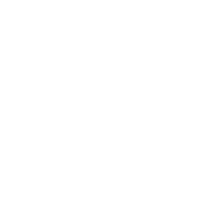Observe the image and answer the following question in detail: What is the purpose of the sticky notes?

The sticky notes are designed to add a playful and functional touch to any workspace or home office environment, suggesting that they are meant for organizing thoughts, reminders, and personal notes.